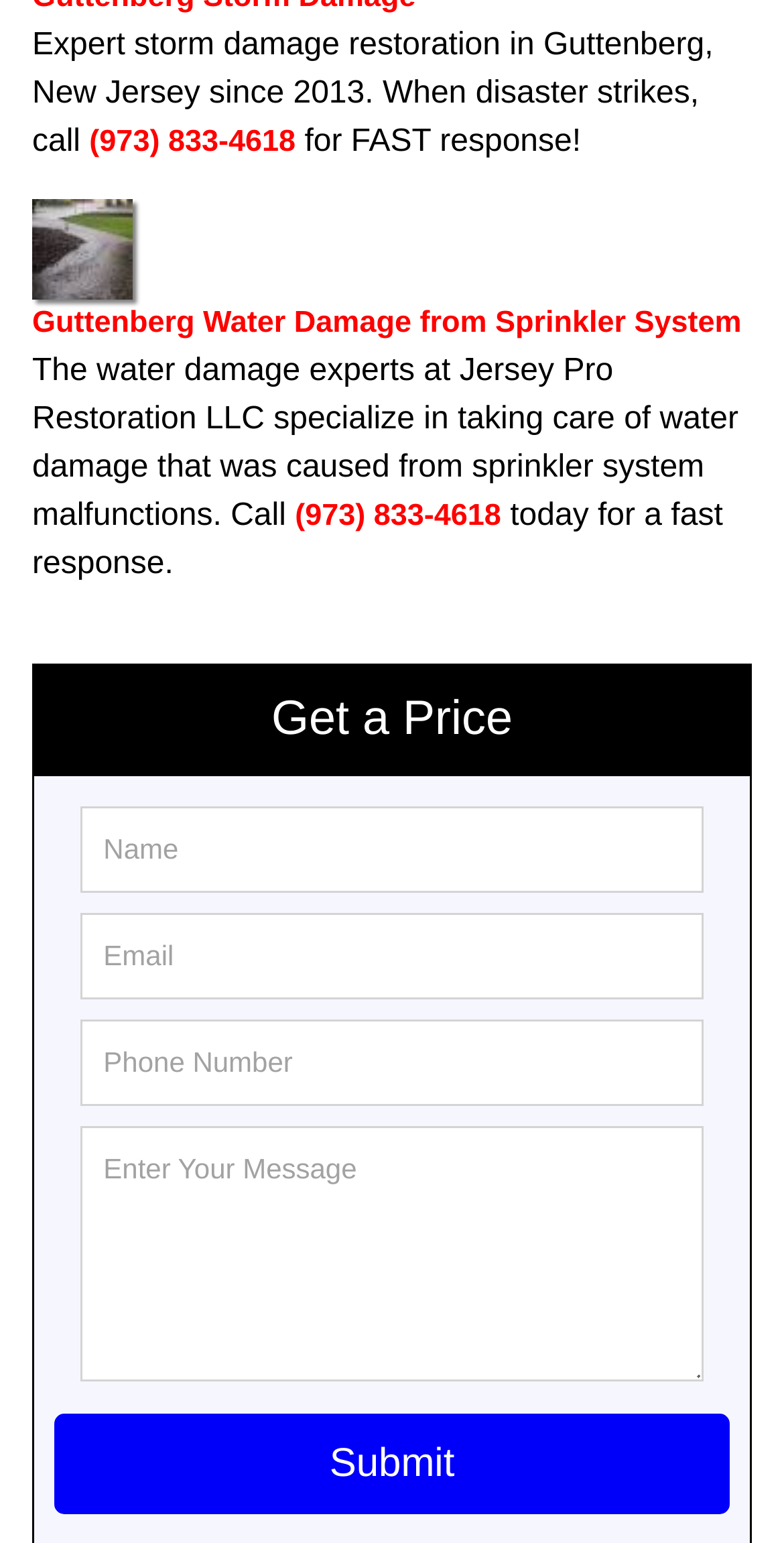How many textboxes are there in the contact form?
Please respond to the question with as much detail as possible.

The contact form at the bottom of the webpage has four textboxes: 'Name', 'Email', 'Phone Number', and 'Enter Your Message'. These textboxes are required fields.